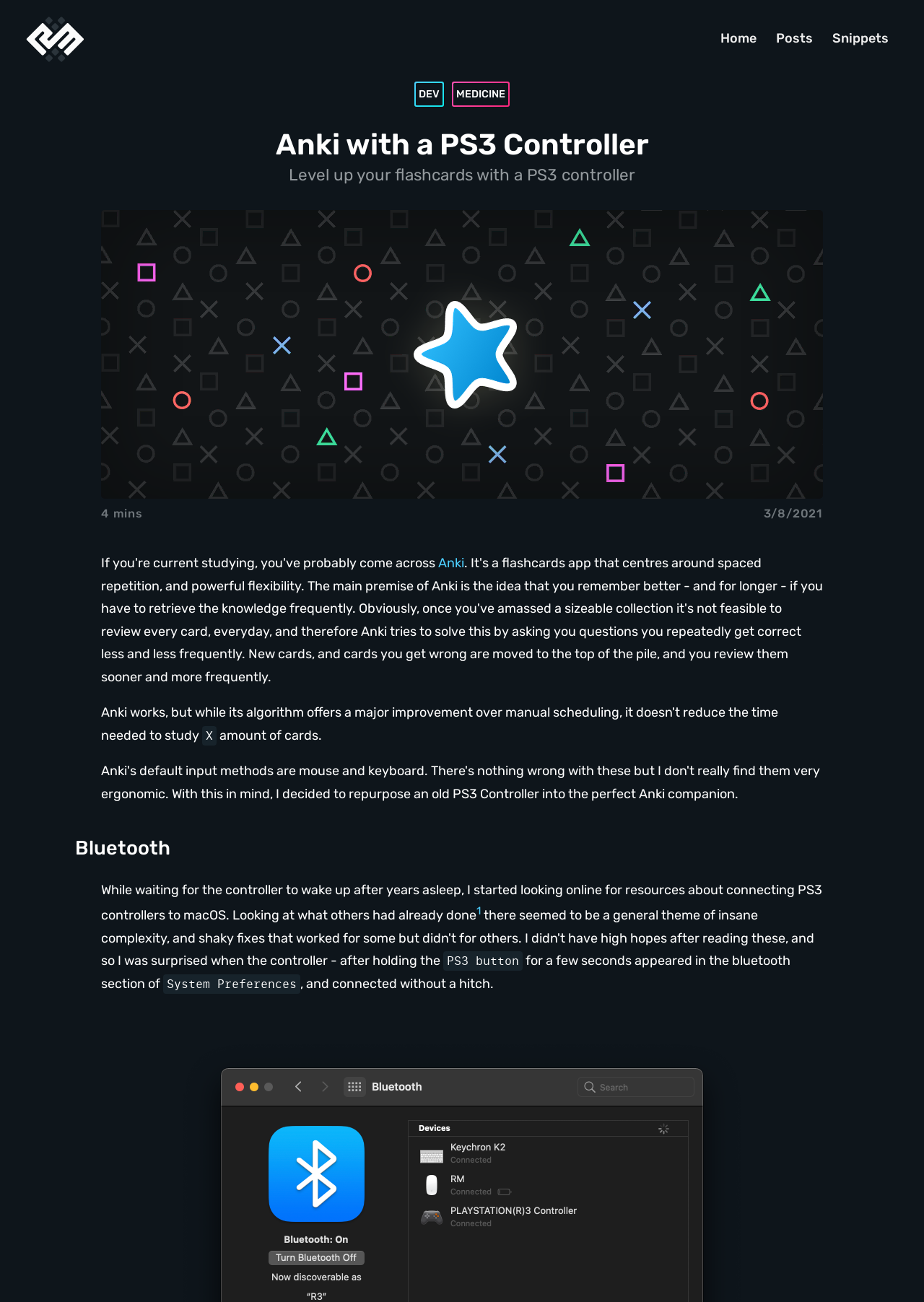What is the topic of the article?
Please analyze the image and answer the question with as much detail as possible.

I found the topic of the article by looking at the heading element with the text 'Anki with a PS3 controller' which is a child of the root element.